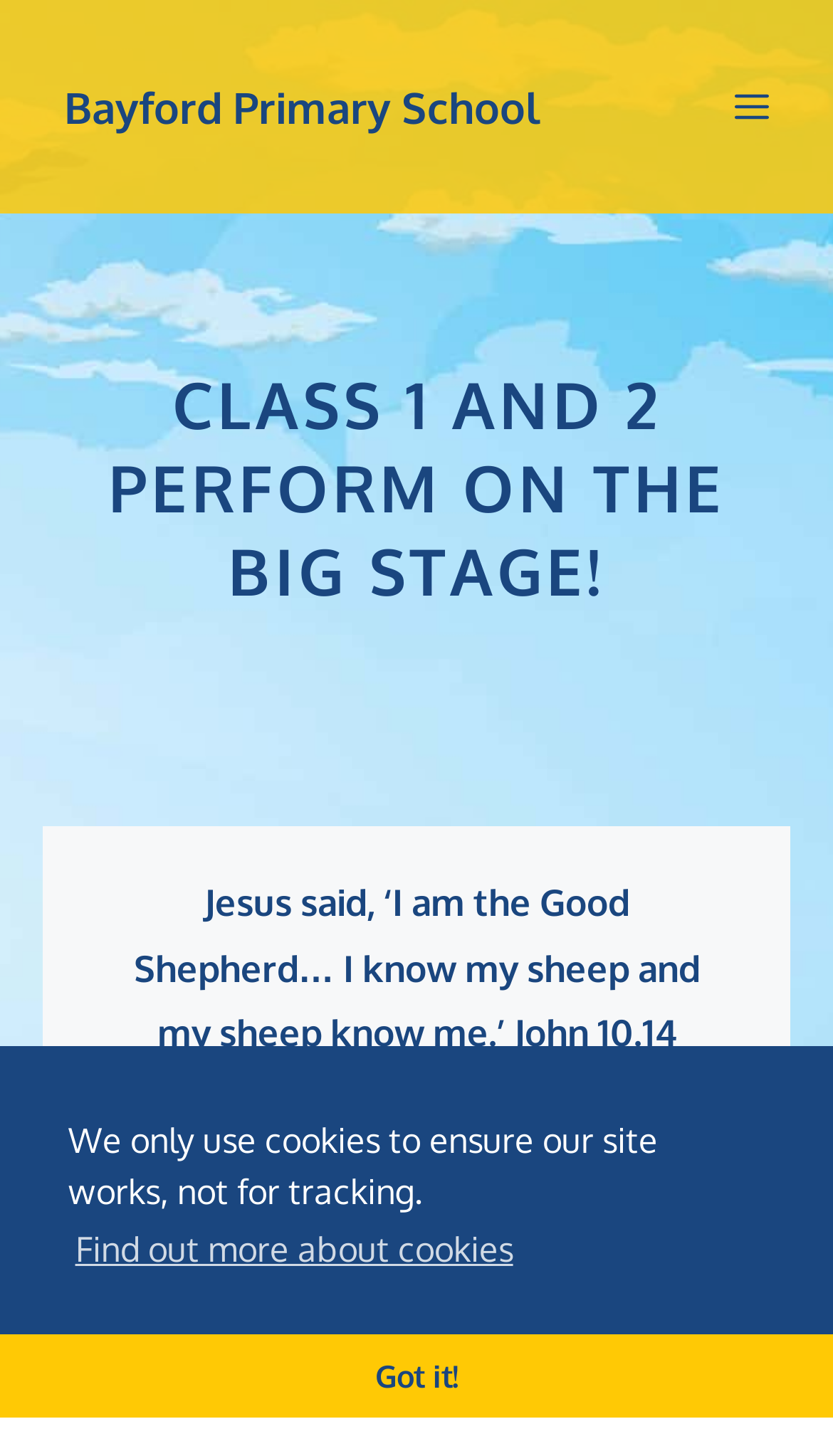Provide a brief response in the form of a single word or phrase:
What is the quote from Jesus?

I am the Good Shepherd… I know my sheep and my sheep know me.